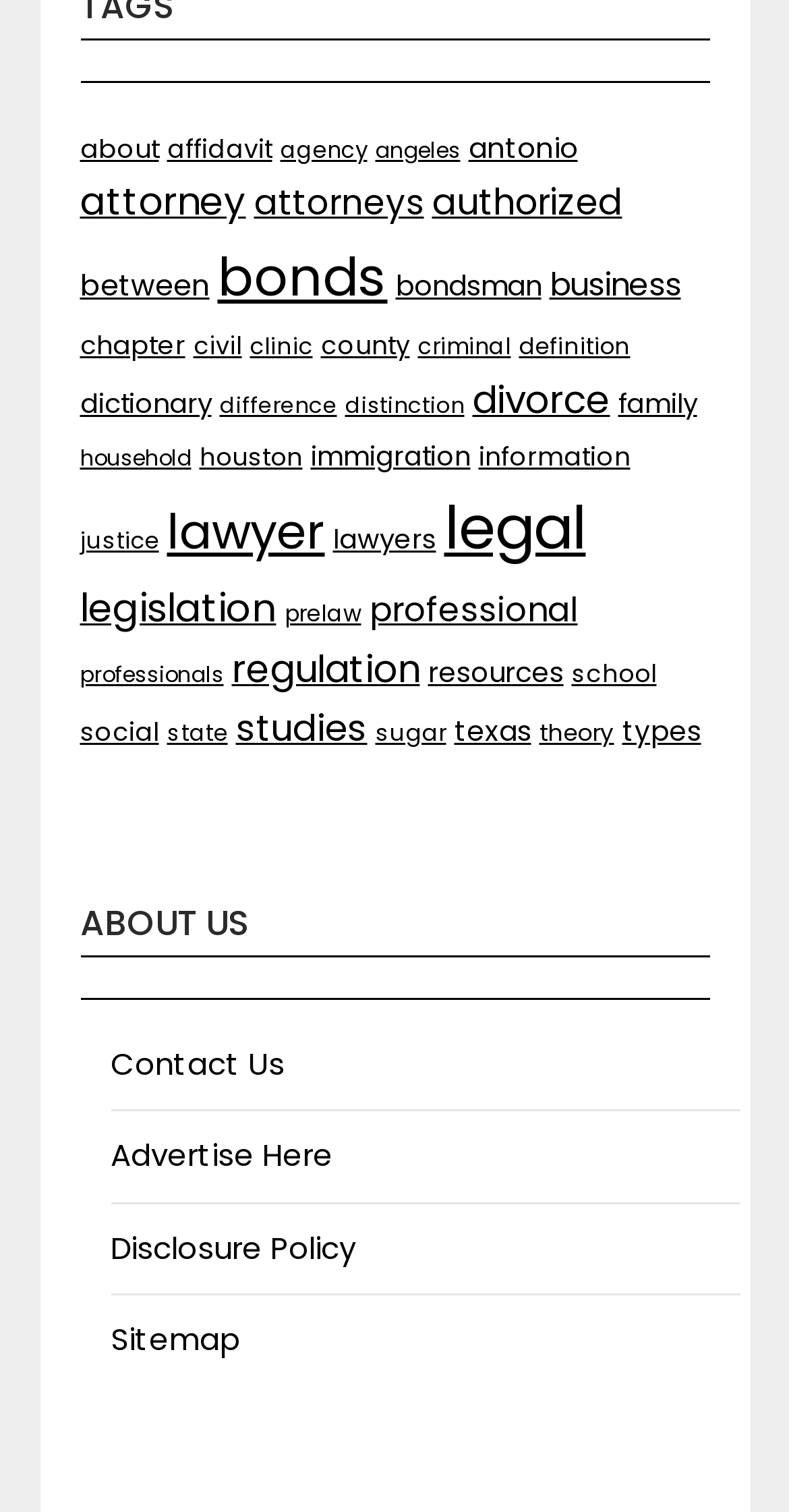Locate the bounding box coordinates of the area where you should click to accomplish the instruction: "view sitemap".

[0.14, 0.872, 0.304, 0.9]